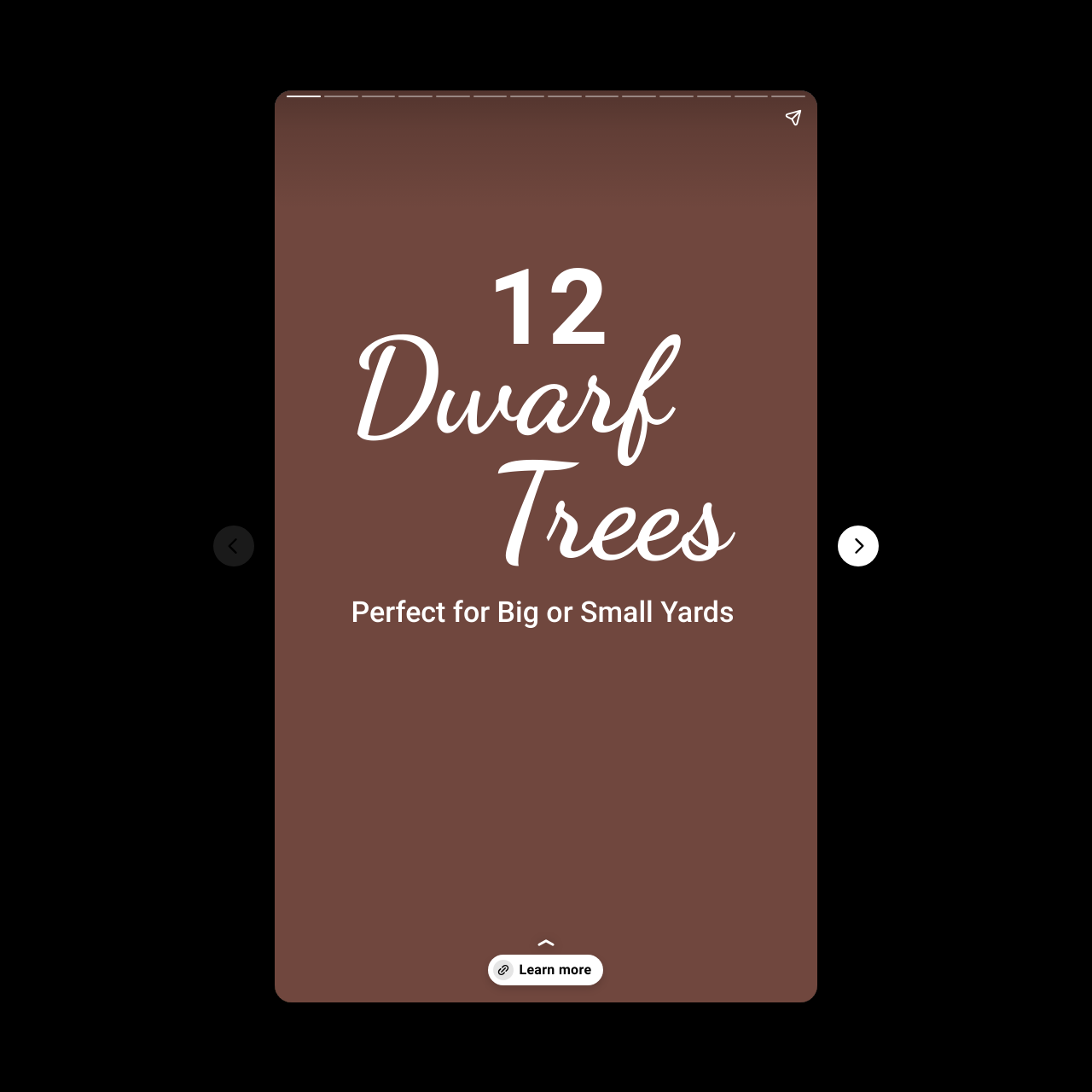Provide your answer to the question using just one word or phrase: How many buttons are on the webpage?

4